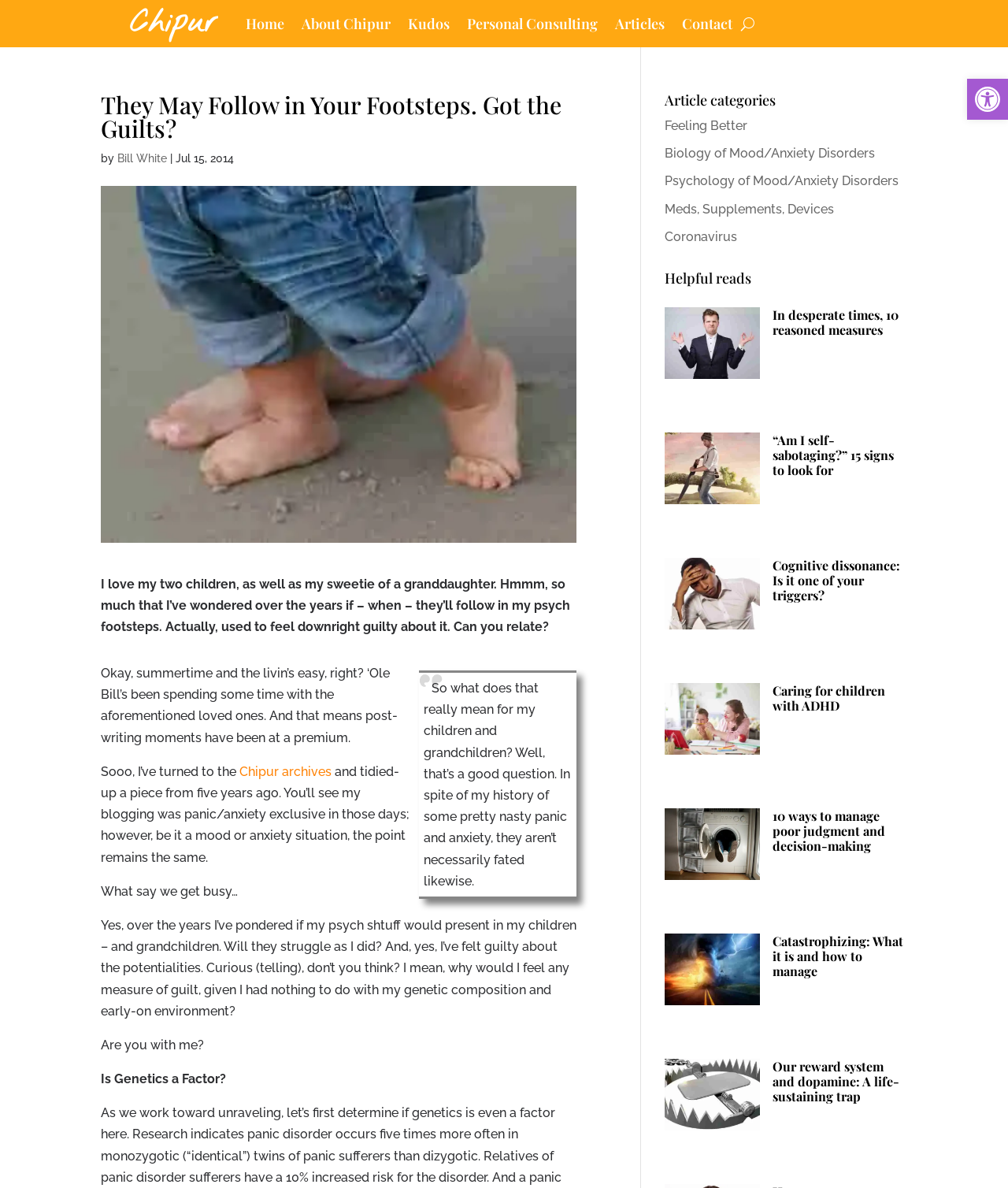Find the bounding box coordinates for the area you need to click to carry out the instruction: "Click the 'Home' link". The coordinates should be four float numbers between 0 and 1, indicated as [left, top, right, bottom].

[0.243, 0.015, 0.282, 0.03]